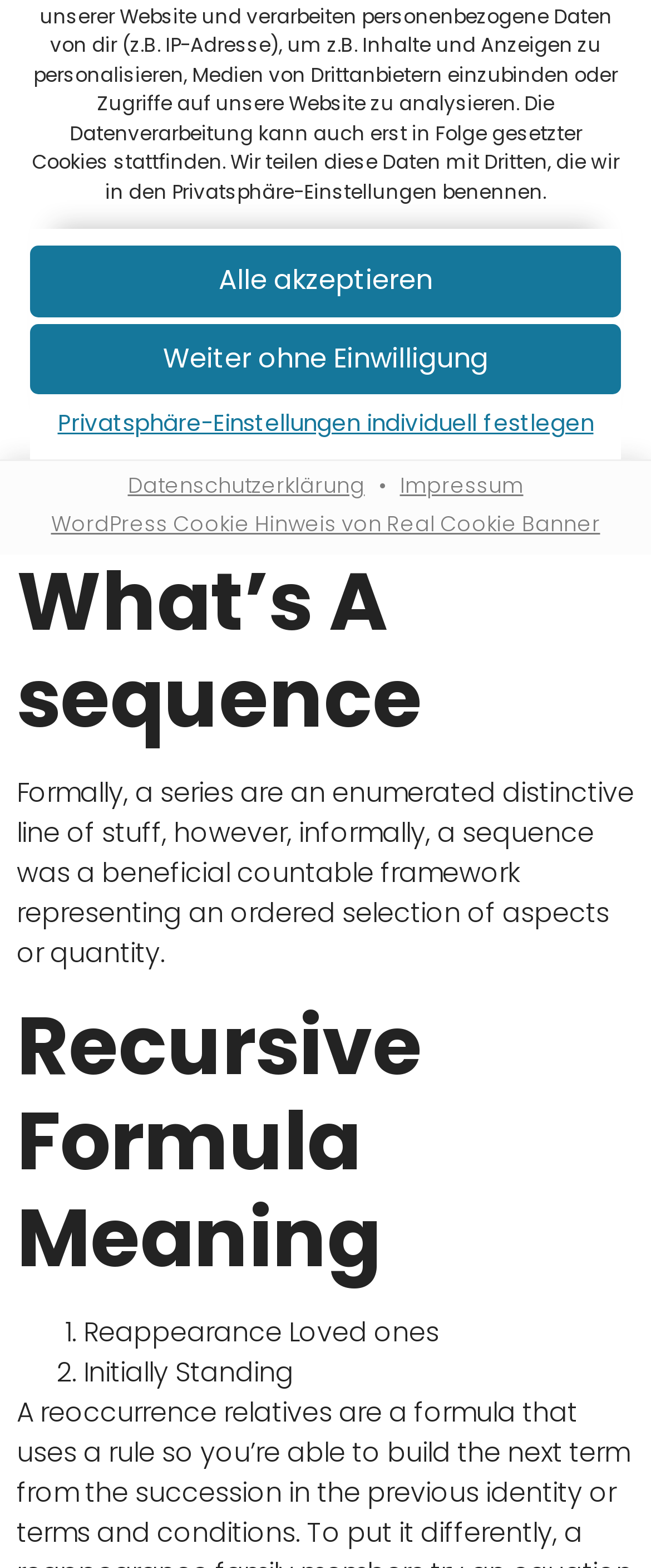Identify the bounding box coordinates for the UI element mentioned here: "Privatsphäre-Einstellungen individuell festlegen". Provide the coordinates as four float values between 0 and 1, i.e., [left, top, right, bottom].

[0.046, 0.257, 0.954, 0.287]